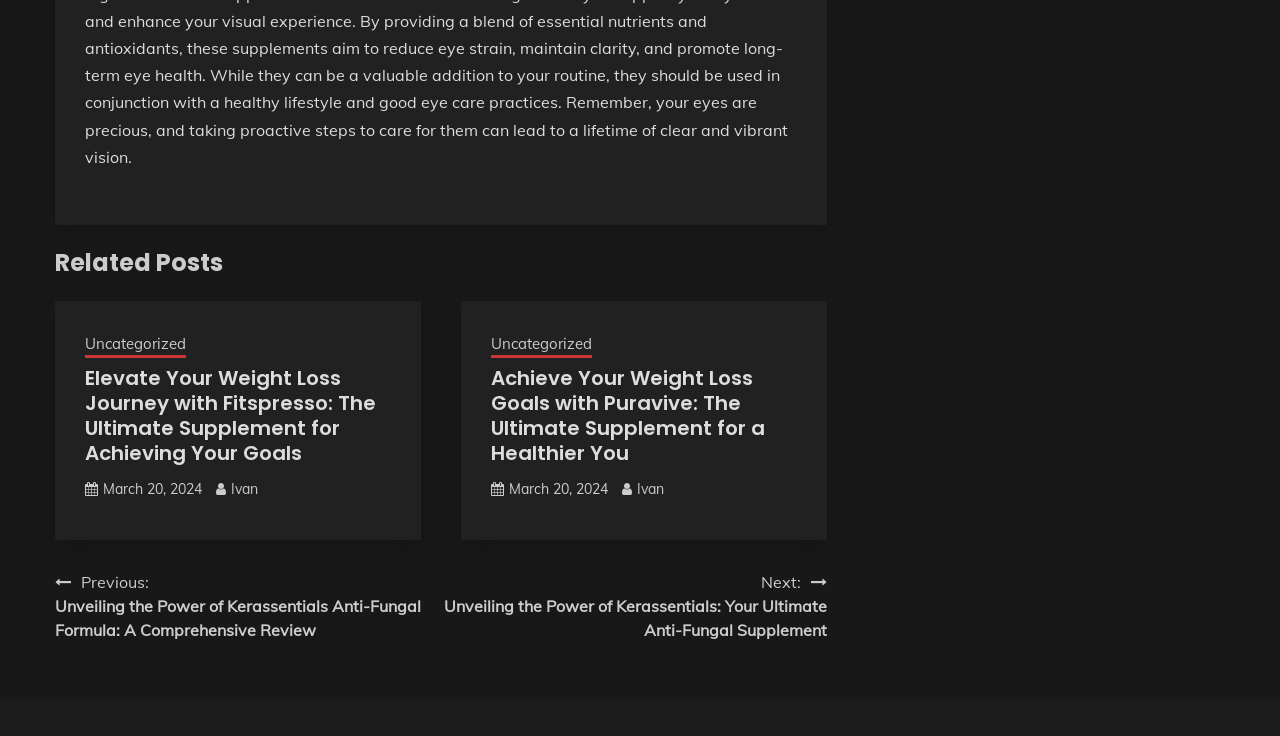Who is the author of the posts?
Using the image as a reference, answer the question with a short word or phrase.

Ivan